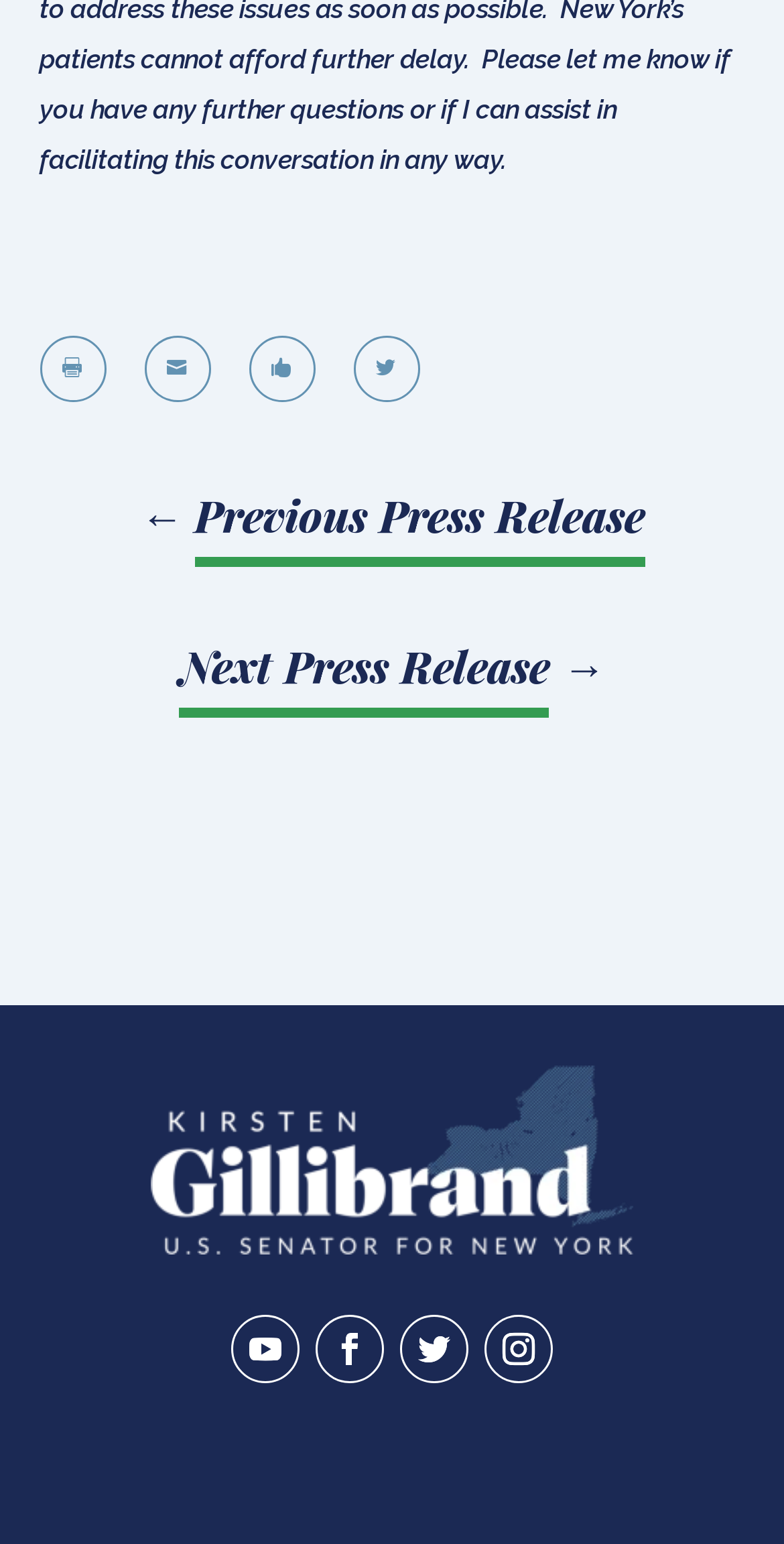How many links are there in the top row?
Using the information from the image, provide a comprehensive answer to the question.

There are four links in the top row, each with a unique OCR text: '', '', '', and ''.